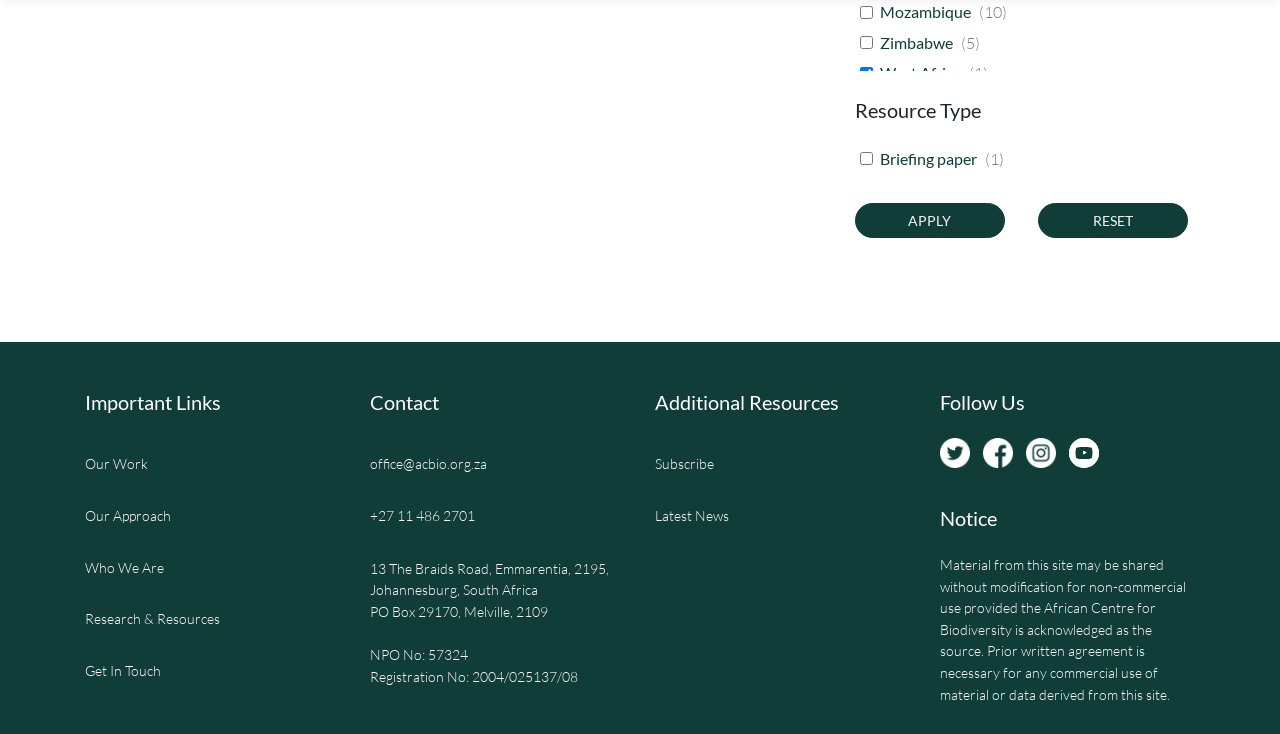Identify the bounding box coordinates necessary to click and complete the given instruction: "Contact office@acbio.org.za".

[0.289, 0.6, 0.38, 0.664]